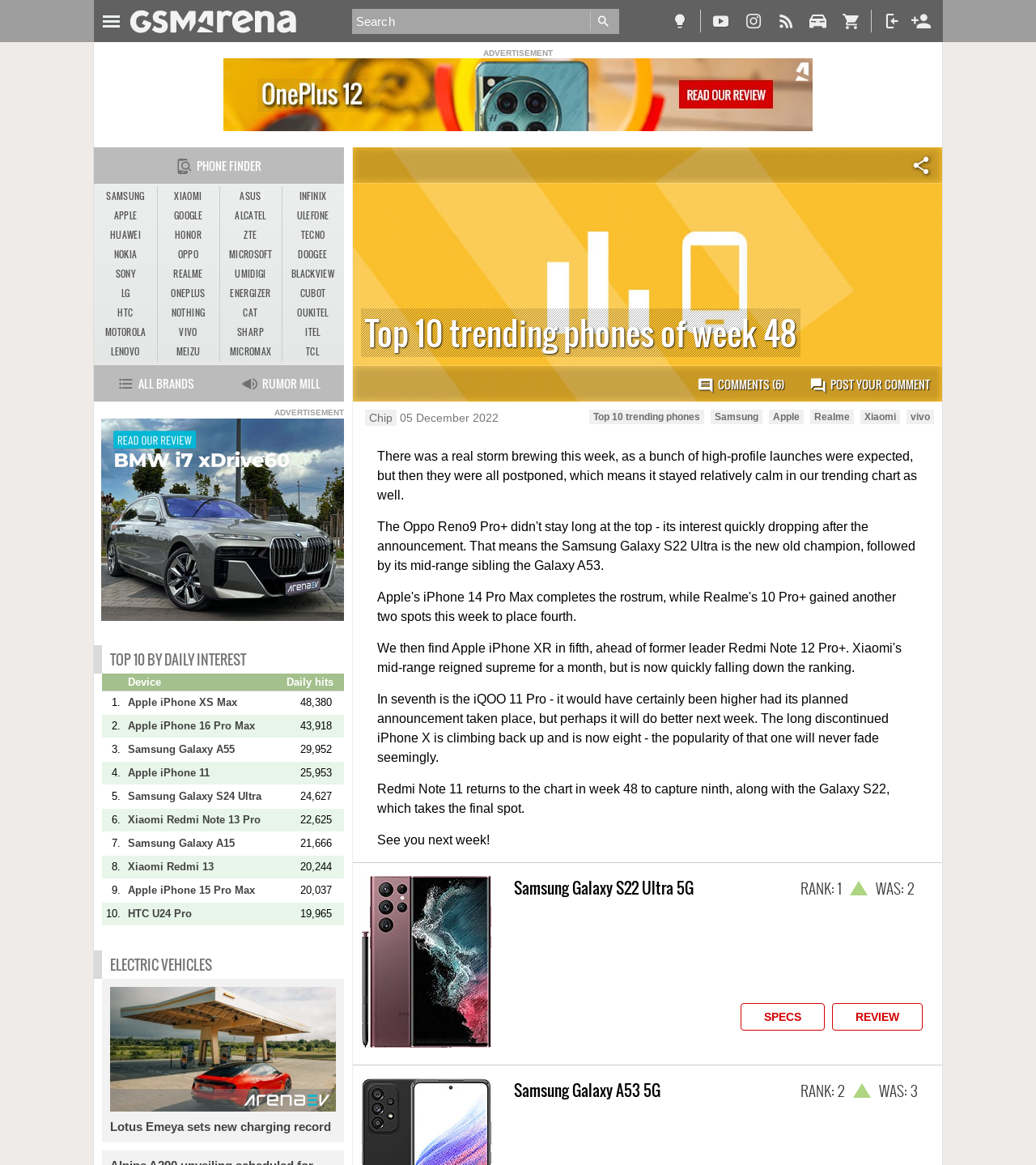Please find the bounding box coordinates for the clickable element needed to perform this instruction: "View the gallery".

None